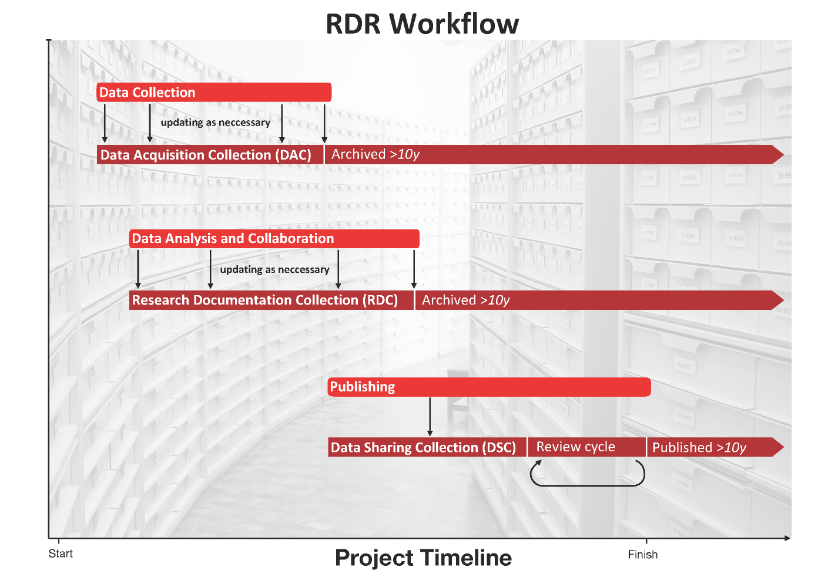Offer a detailed narrative of the image.

The image illustrates the RDR (Research Data Repository) Workflow, depicting a structured timeline for managing research projects. Key stages include:

- **Data Collection**: This phase serves as the foundation, where initial data is gathered. It emphasizes the ongoing updates necessary throughout the process.
  
- **Data Acquisition Collection (DAC)**: Following data collection, this component allows for the organization and archiving of data for more than ten years, ensuring accessibility and documentation.

- **Data Analysis and Collaboration**: This critical phase involves the ongoing analysis of collected data, supported by collaborative efforts that require continual updates.

- **Research Documentation Collection (RDC)**: Similar to the DAC, the RDC focuses on preserving project documentation for over ten years, facilitating easy access and sharing of sensitive data with colleagues.

- **Publishing**: The process culminates in publishing the research findings.

- **Data Sharing Collection (DSC)**: This final step undergoes a review cycle before formal publication, ensuring all data is ready for dissemination.

The background features neatly organized storage, reinforcing the importance of order and clarity in research data management.